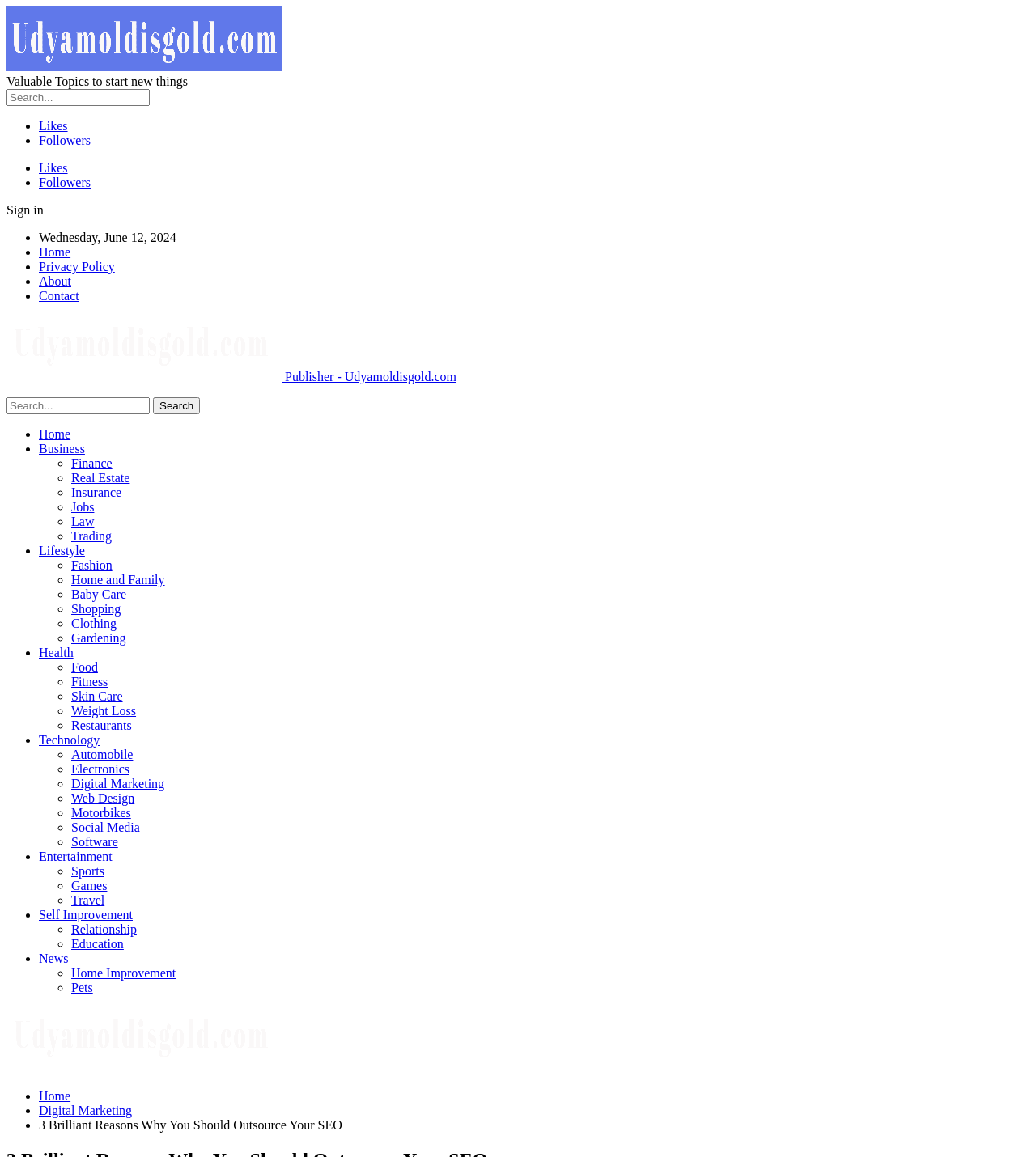What is the purpose of the search box?
Using the visual information from the image, give a one-word or short-phrase answer.

To search for something